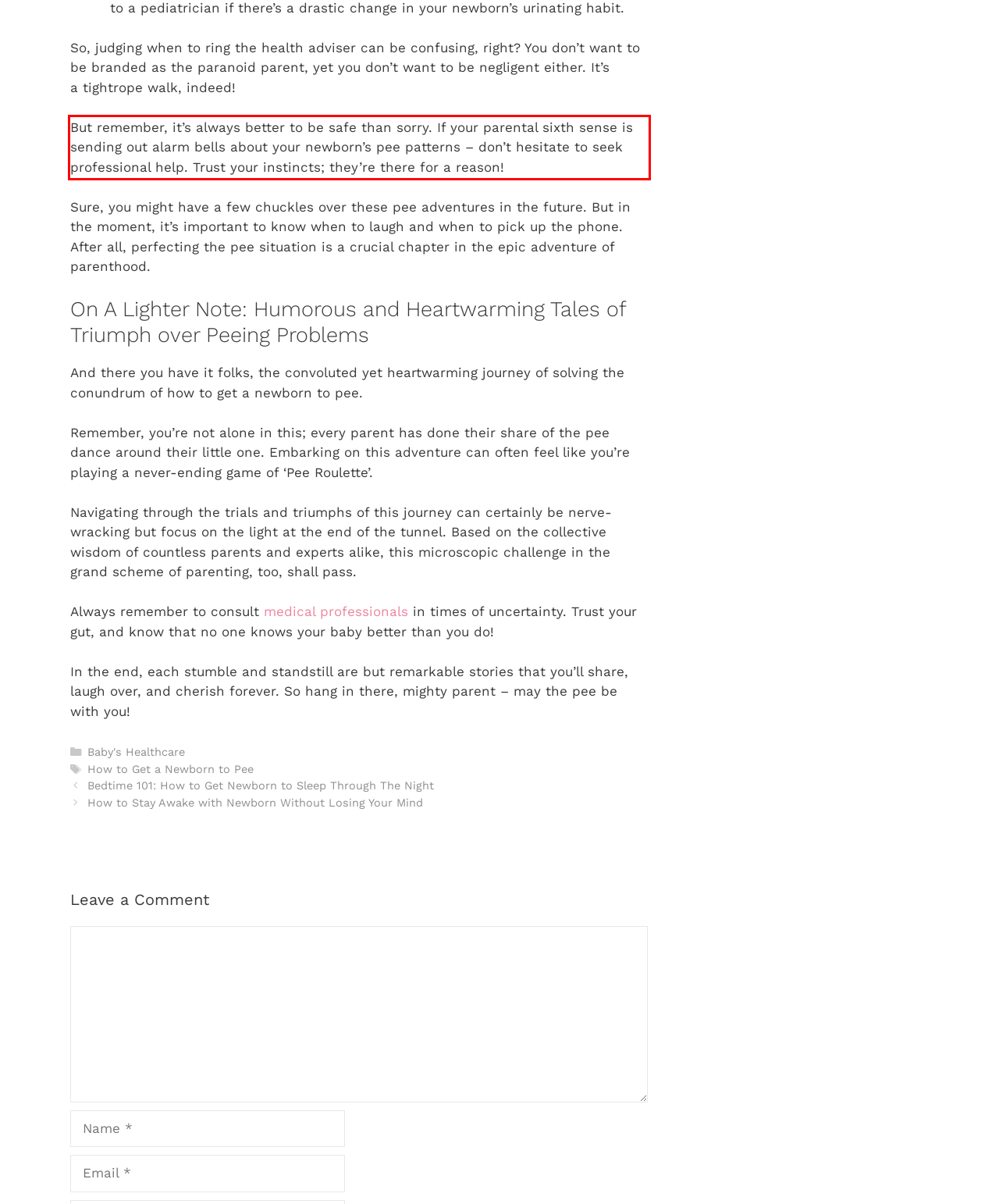You have a screenshot of a webpage with a red bounding box. Identify and extract the text content located inside the red bounding box.

But remember, it’s always better to be safe than sorry. If your parental sixth sense is sending out alarm bells about your newborn’s pee patterns – don’t hesitate to seek professional help. Trust your instincts; they’re there for a reason!